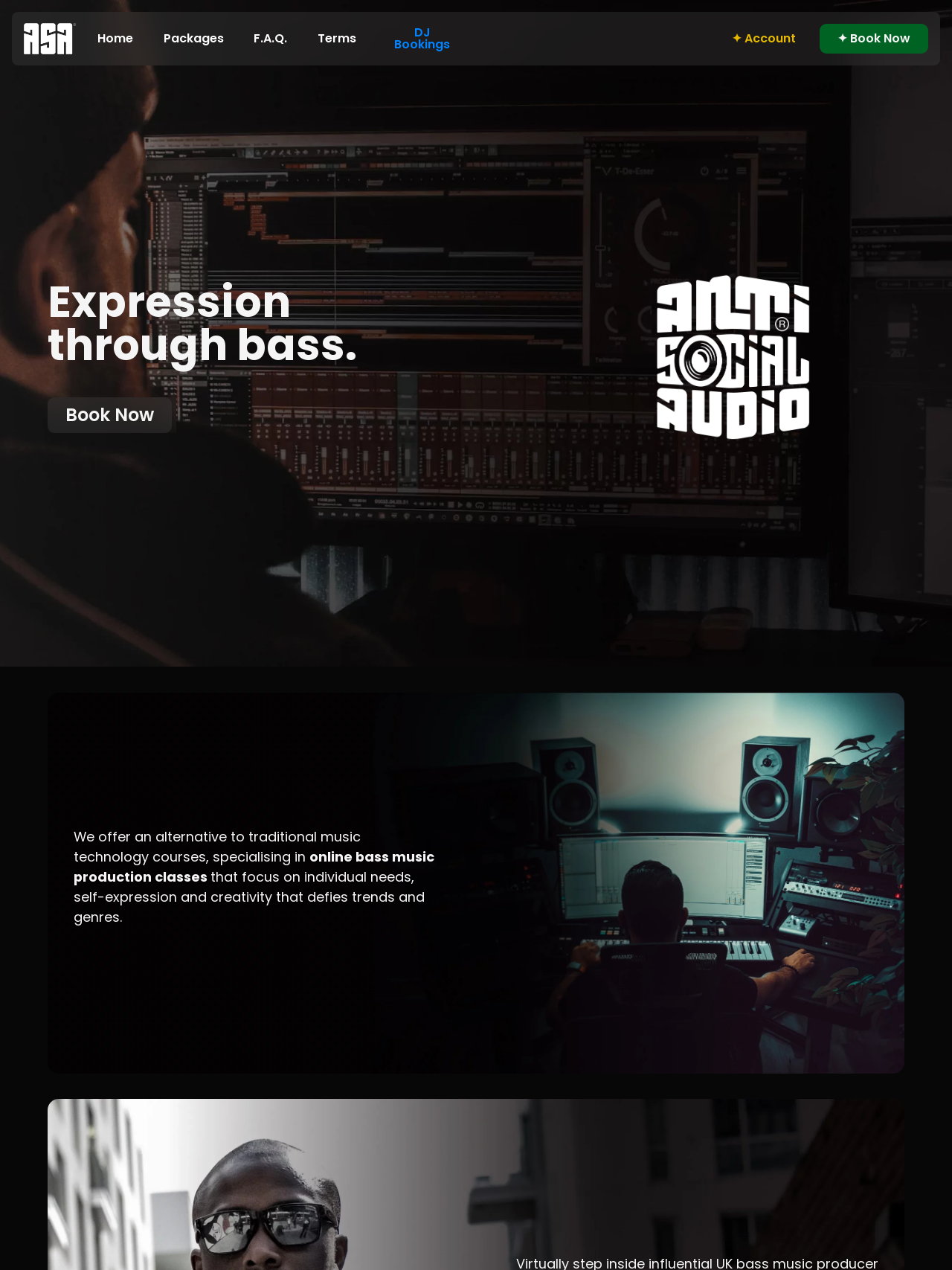What is the focus of the music production classes?
Please answer the question with a detailed and comprehensive explanation.

The webpage mentions that the classes focus on individual needs, self-expression, and creativity that defies trends and genres, indicating a personalized approach to music production.